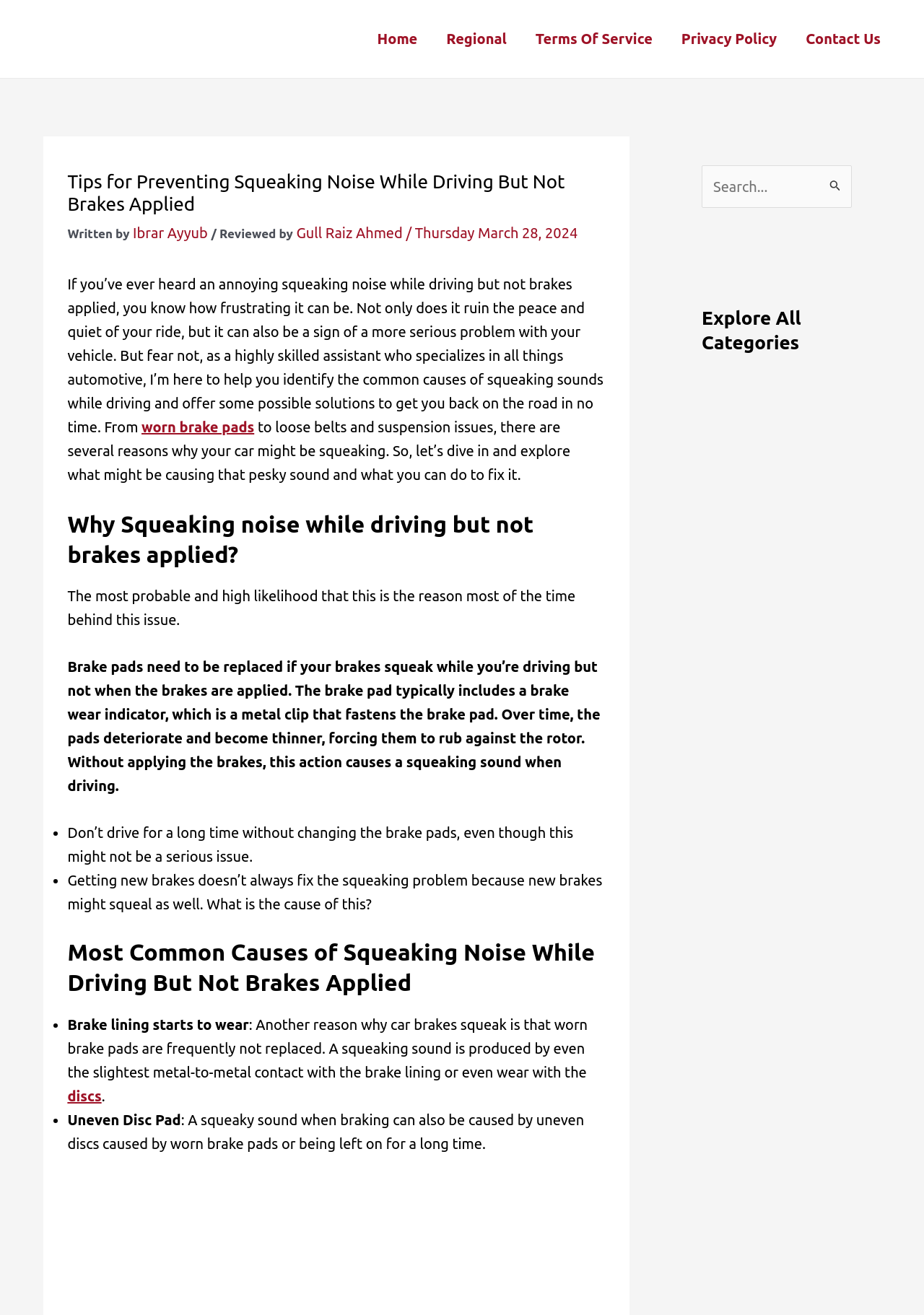From the webpage screenshot, predict the bounding box coordinates (top-left x, top-left y, bottom-right x, bottom-right y) for the UI element described here: Privacy Policy

[0.722, 0.01, 0.856, 0.049]